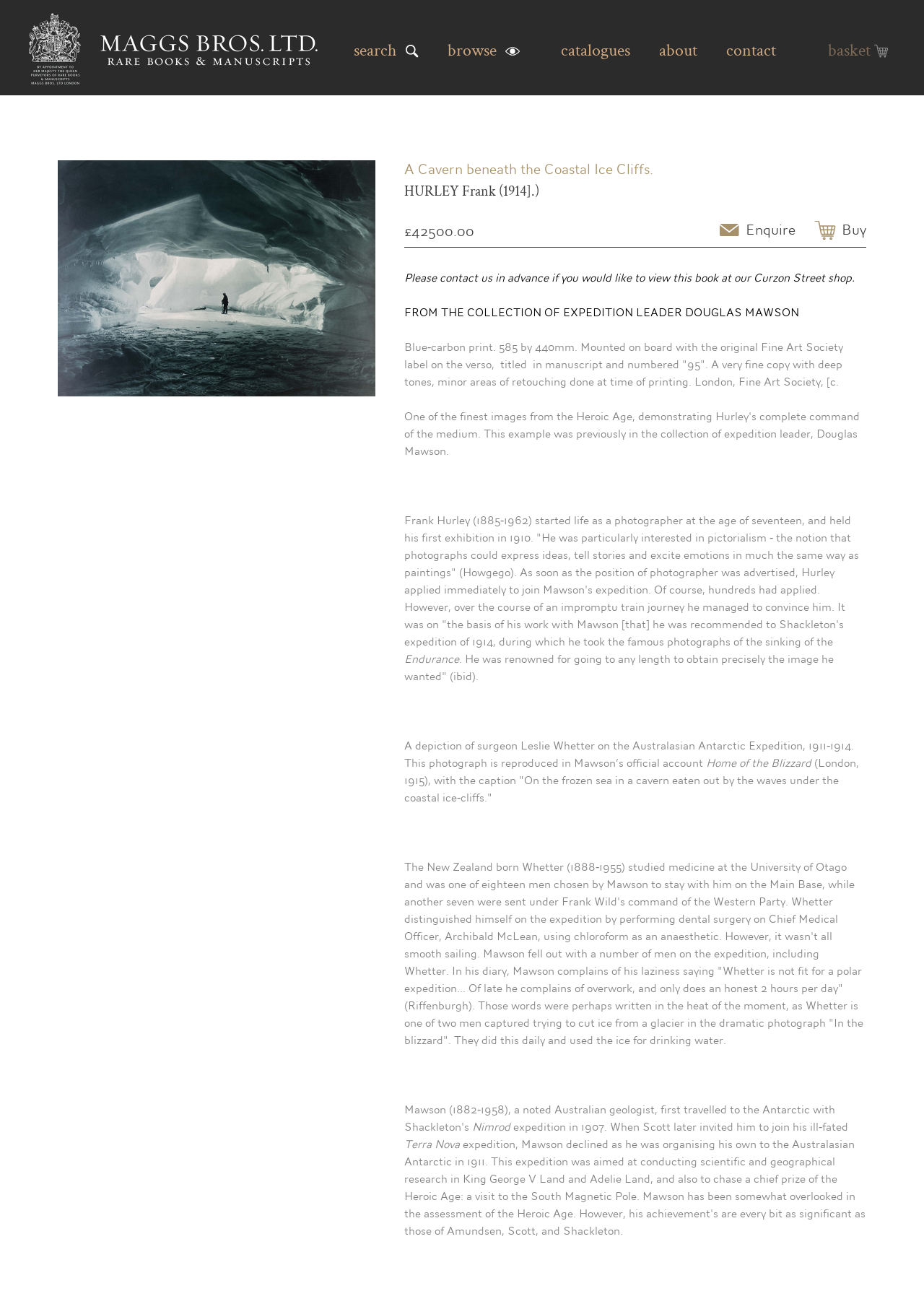Please answer the following query using a single word or phrase: 
Is the book available for purchase?

Yes